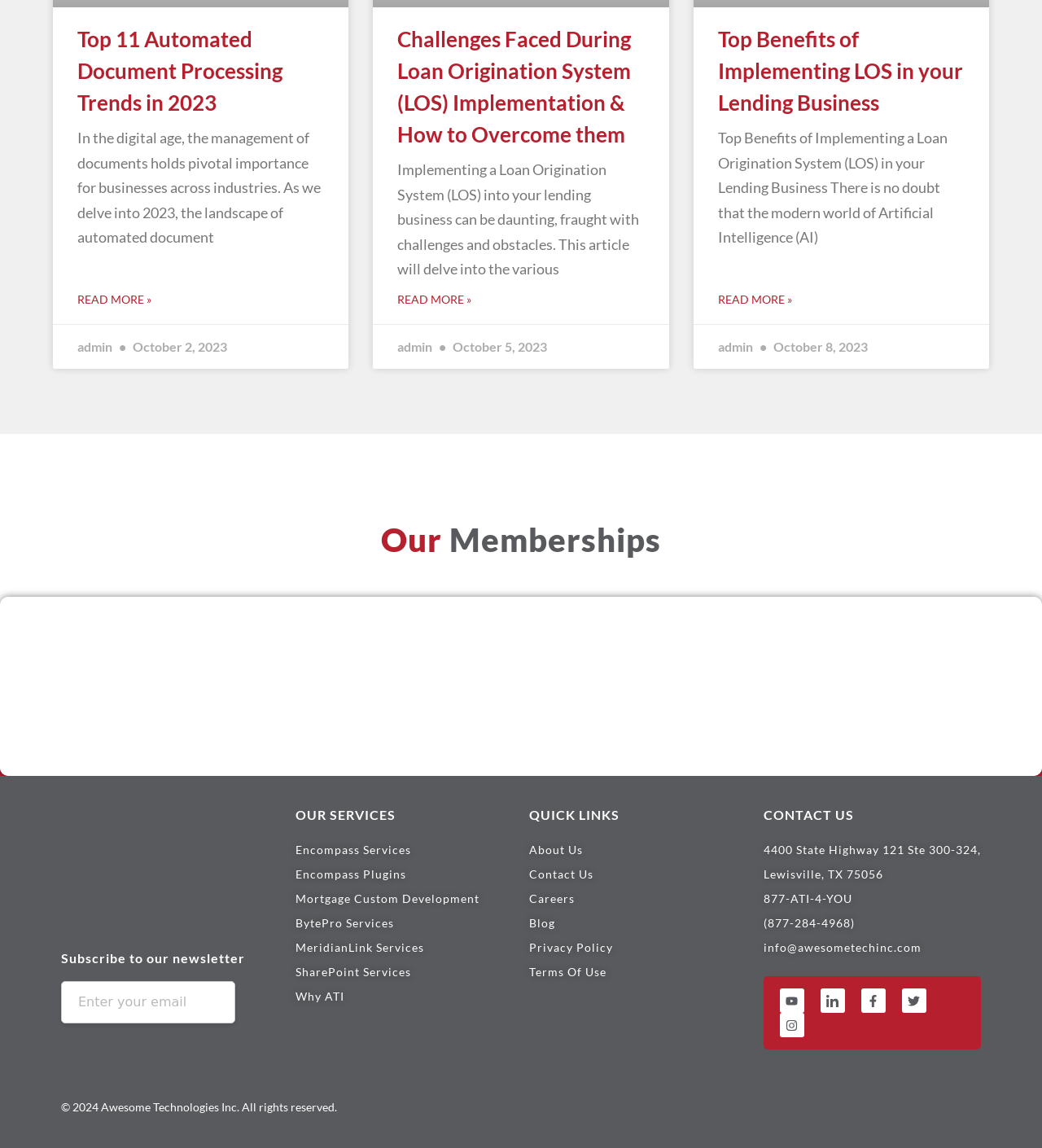Please study the image and answer the question comprehensively:
What is the purpose of the textbox?

I found the purpose of the textbox by looking at the text 'Enter your email' which is located above the textbox, and also the button with a Telegram Icon next to it, suggesting that it is for subscribing to a newsletter.